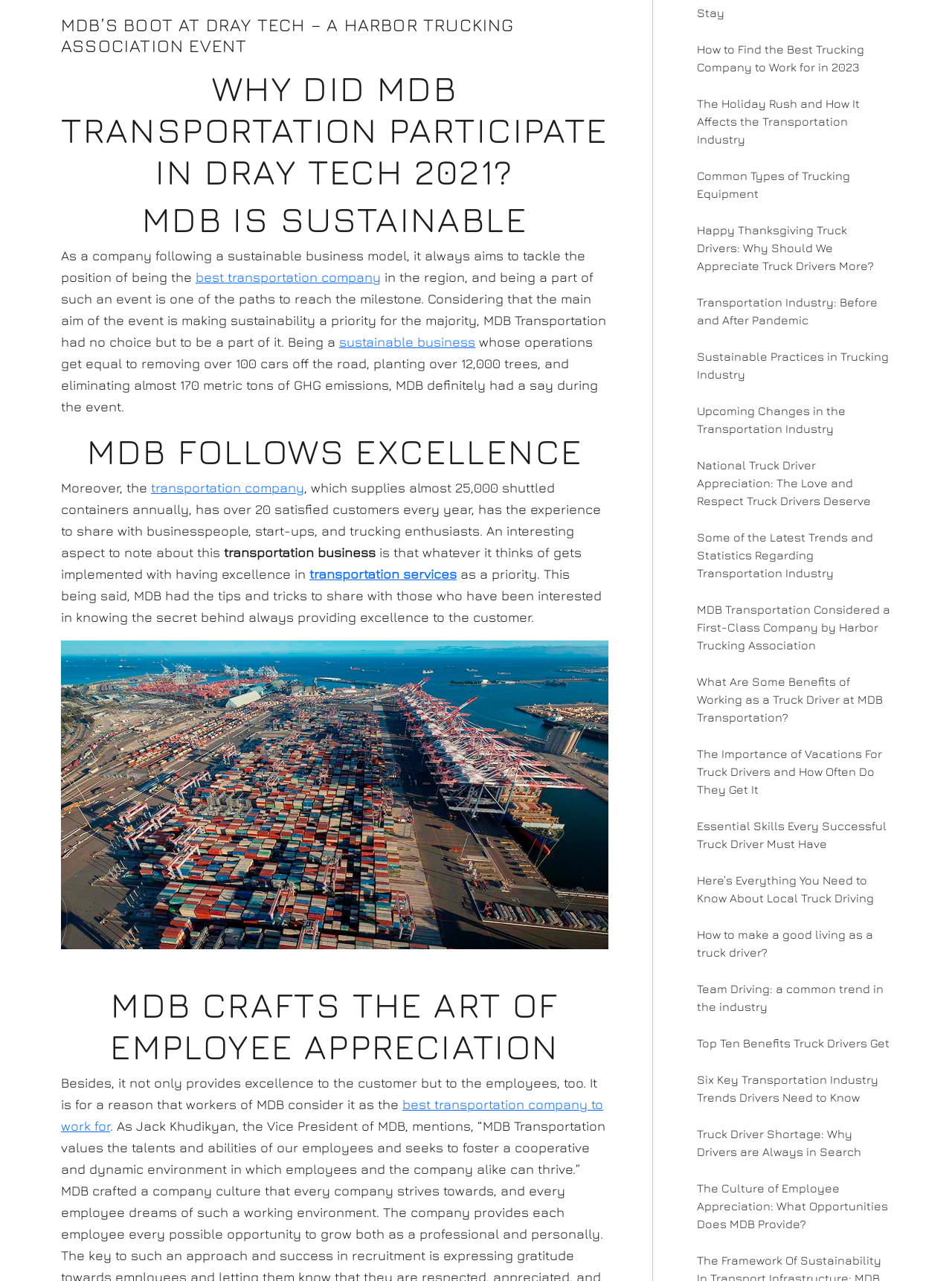Please identify the bounding box coordinates of the region to click in order to complete the given instruction: "Click the link to learn about MDB's sustainable business model". The coordinates should be four float numbers between 0 and 1, i.e., [left, top, right, bottom].

[0.205, 0.21, 0.4, 0.222]